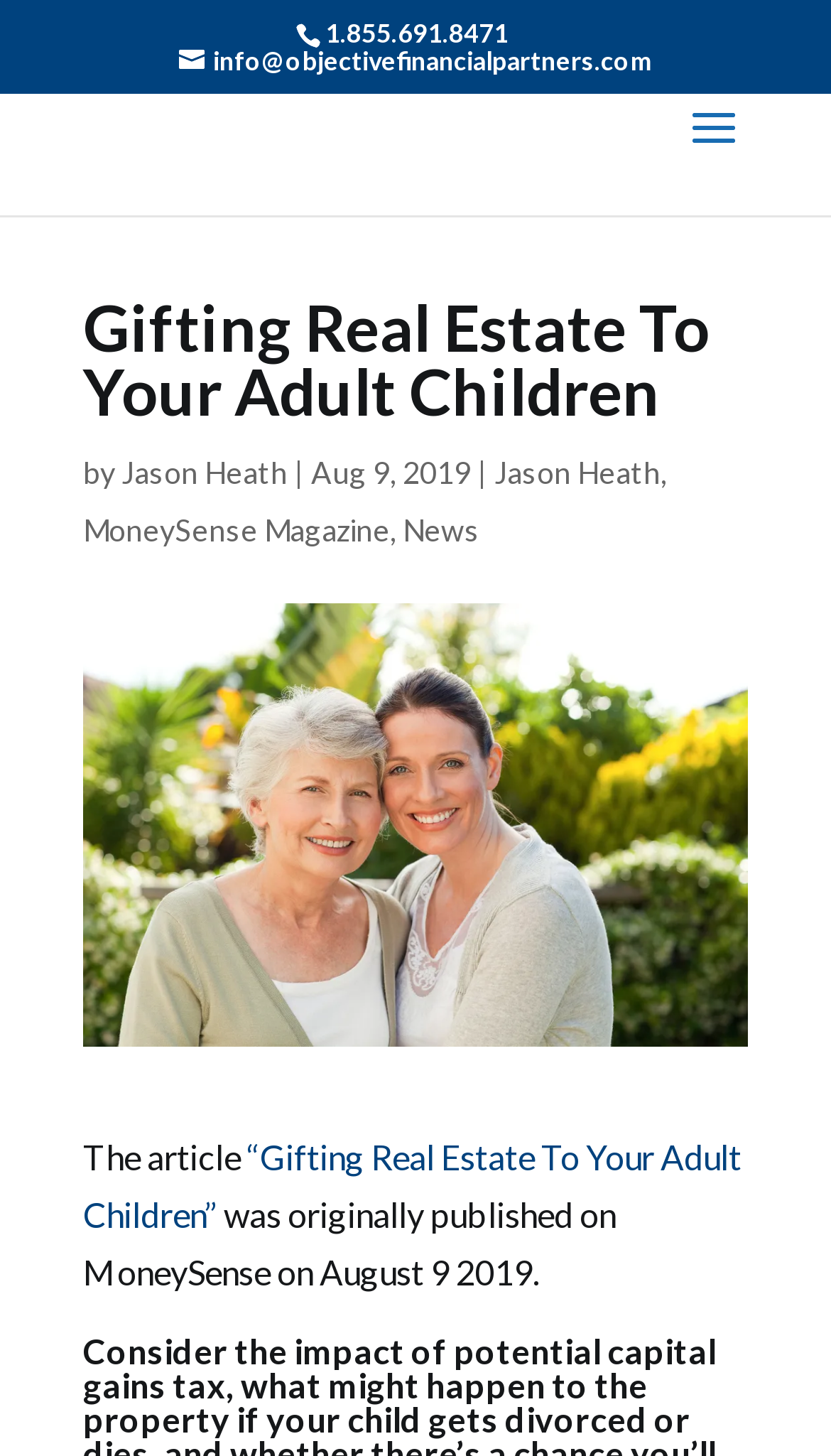Give the bounding box coordinates for the element described as: "Book Online".

None